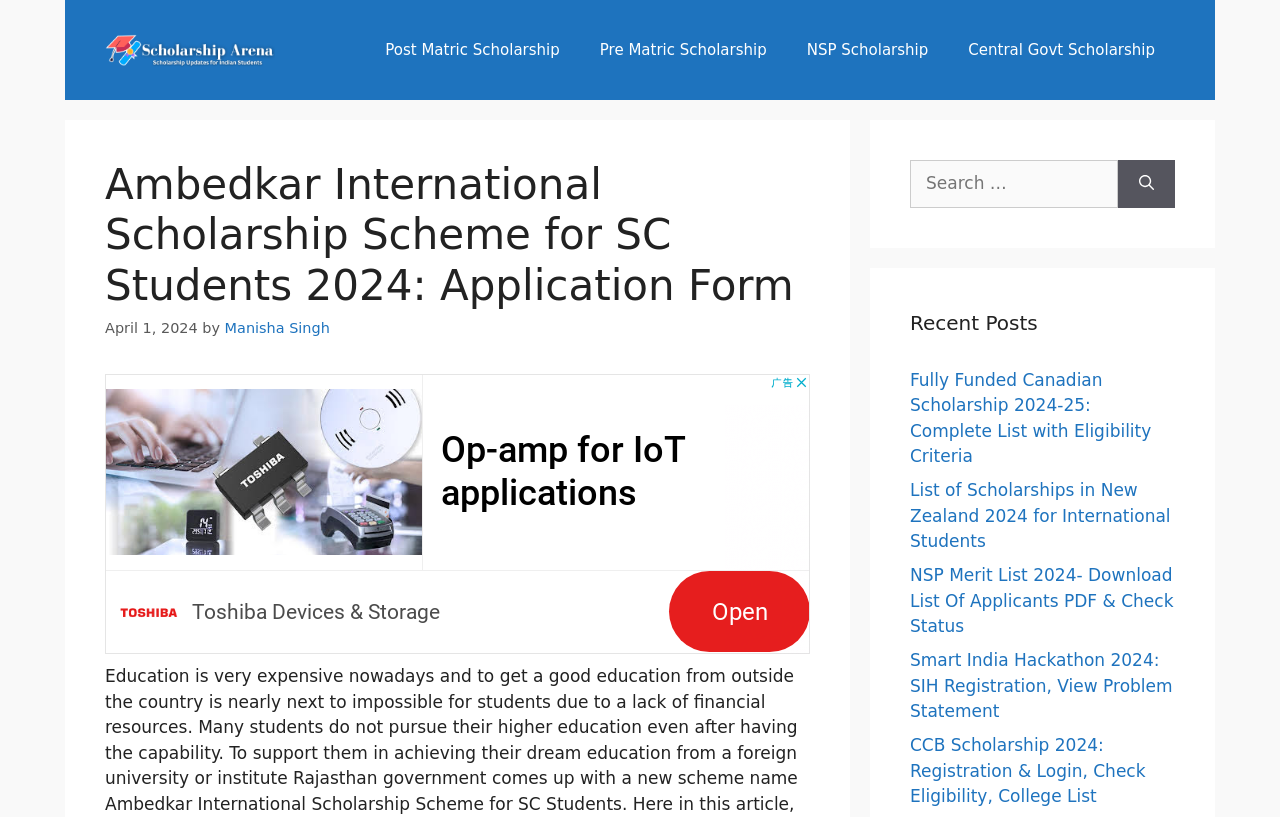Generate the title text from the webpage.

Ambedkar International Scholarship Scheme for SC Students 2024: Application Form